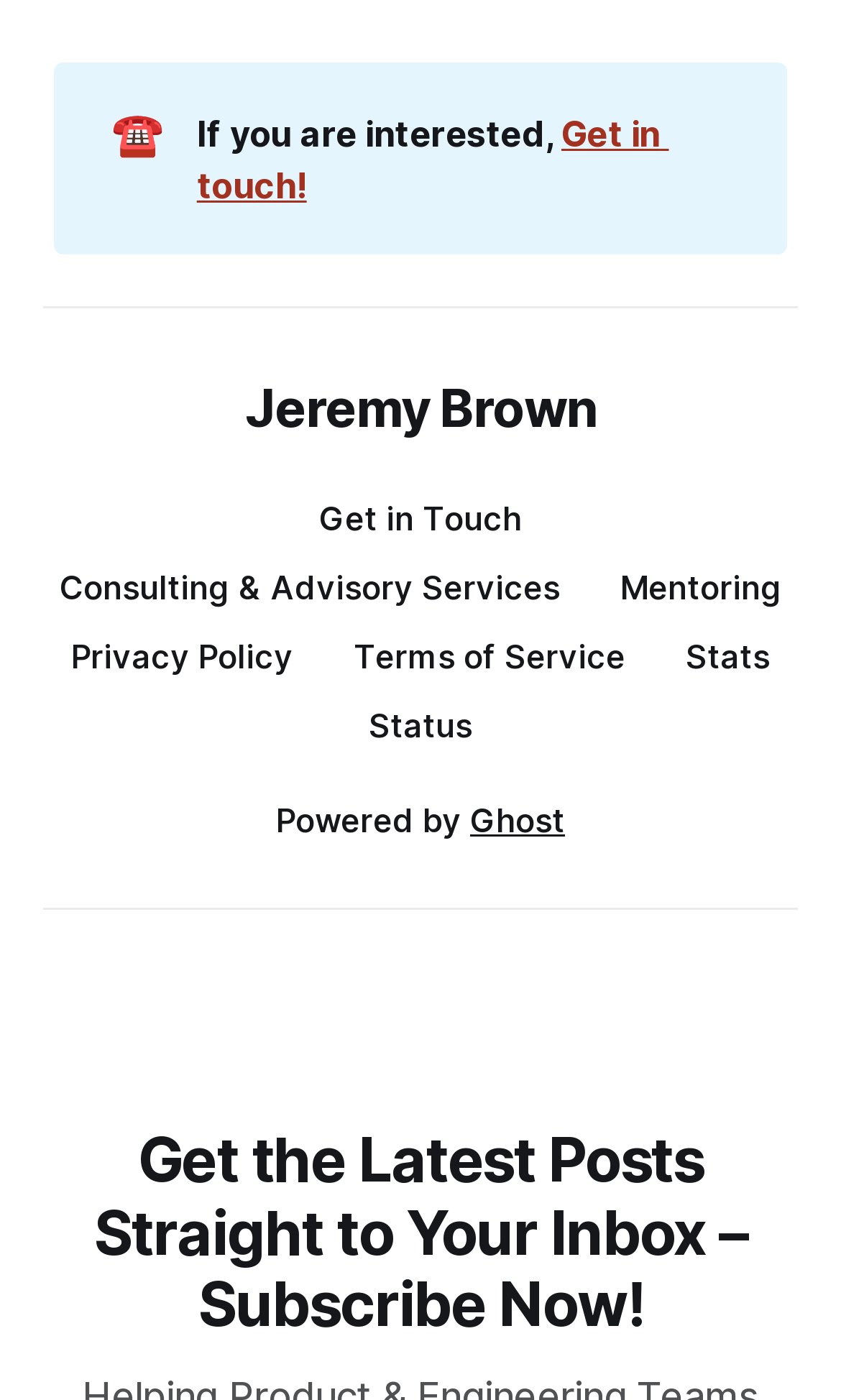Specify the bounding box coordinates of the area that needs to be clicked to achieve the following instruction: "Subscribe to the newsletter".

[0.051, 0.804, 0.949, 0.959]